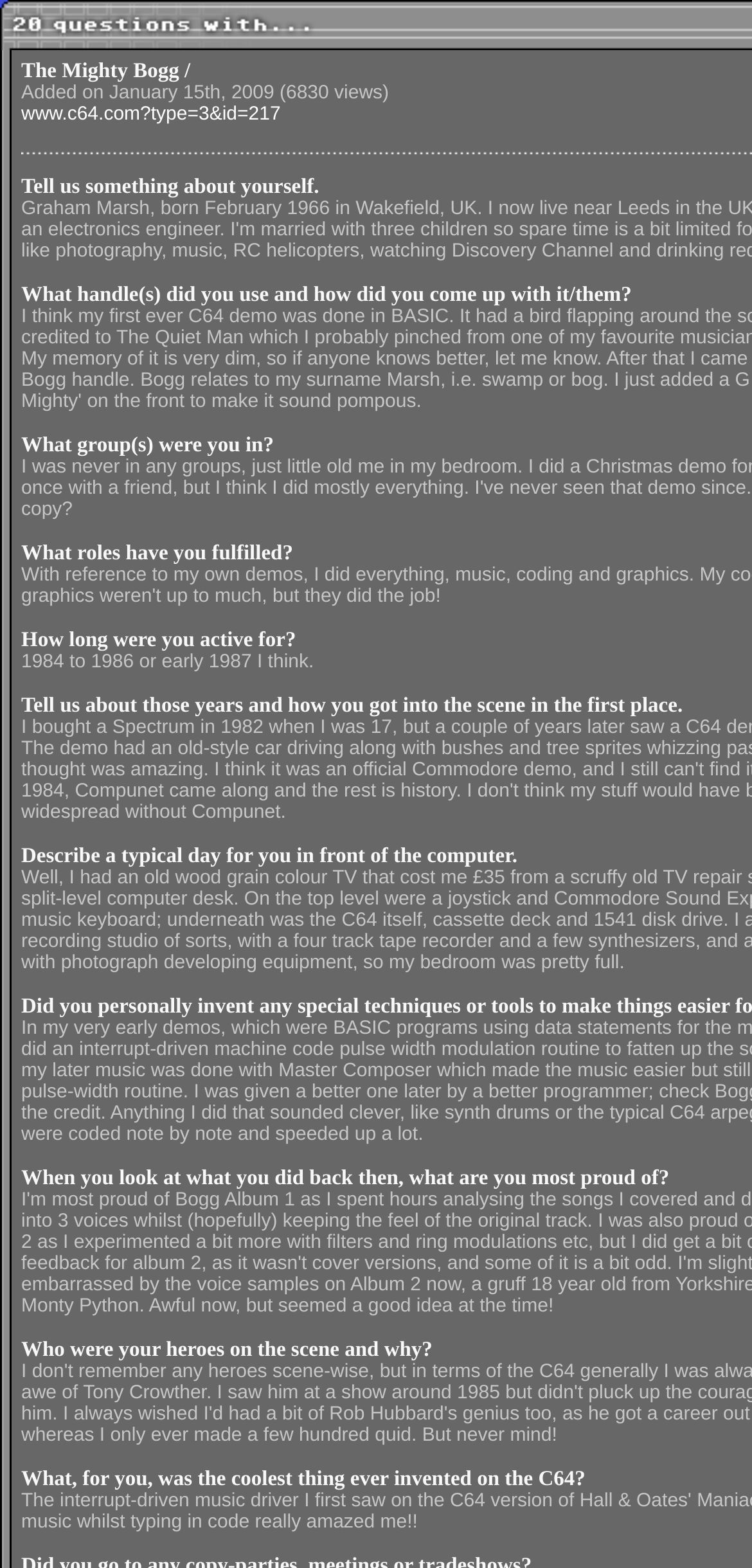How long was the user active in the scene? Based on the screenshot, please respond with a single word or phrase.

1984 to 1986 or early 1987